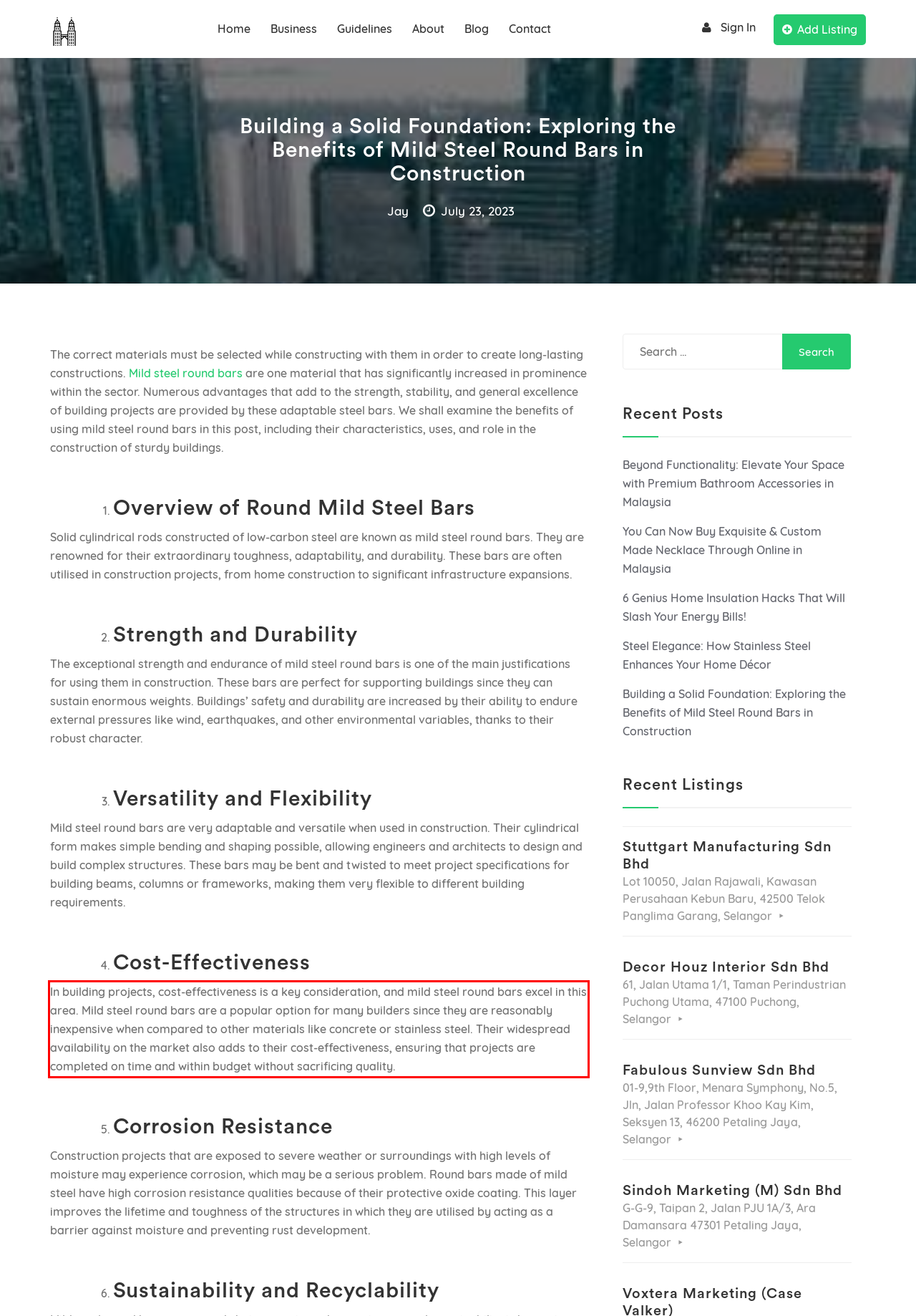You are looking at a screenshot of a webpage with a red rectangle bounding box. Use OCR to identify and extract the text content found inside this red bounding box.

In building projects, cost-effectiveness is a key consideration, and mild steel round bars excel in this area. Mild steel round bars are a popular option for many builders since they are reasonably inexpensive when compared to other materials like concrete or stainless steel. Their widespread availability on the market also adds to their cost-effectiveness, ensuring that projects are completed on time and within budget without sacrificing quality.